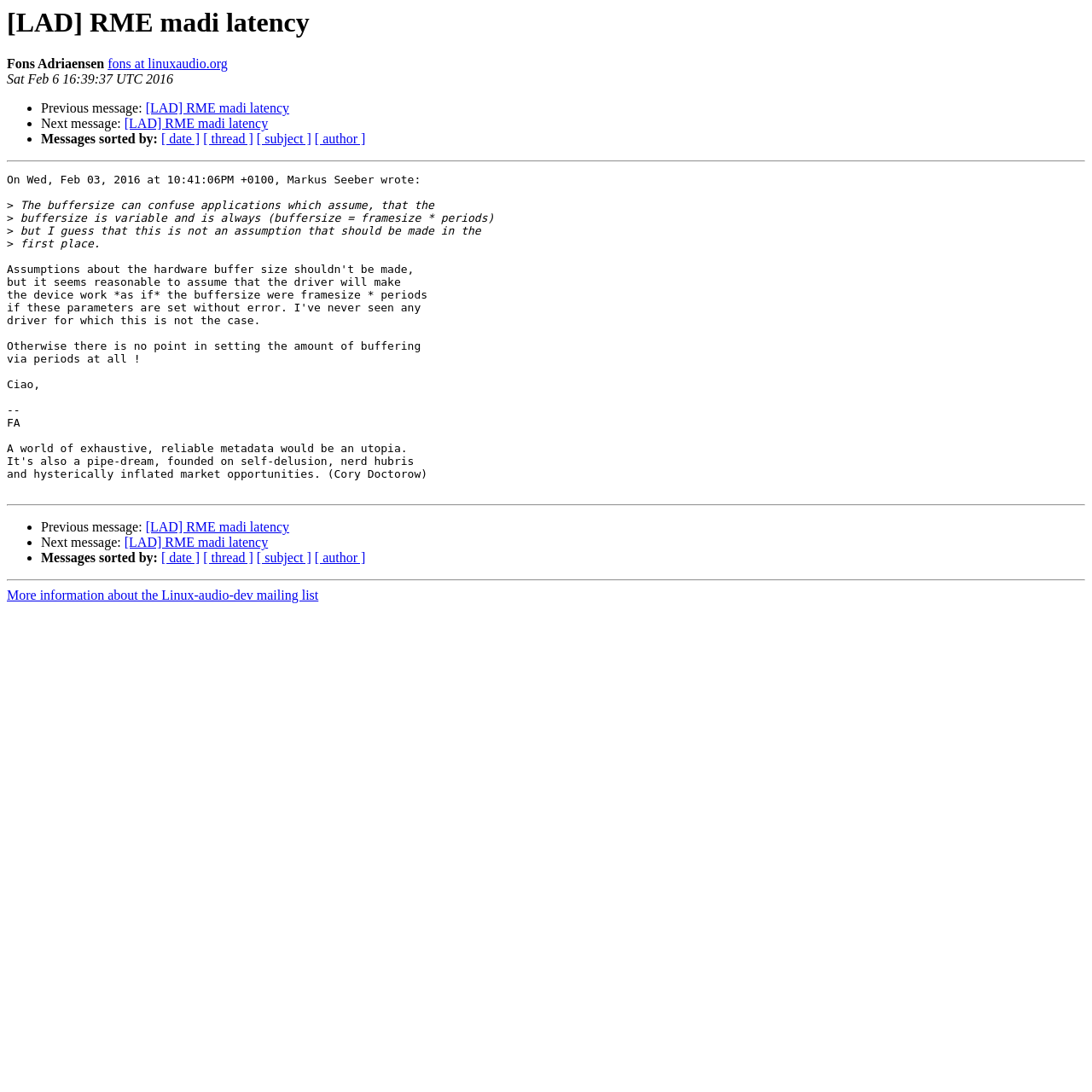How many links are there in the webpage?
Based on the image, provide your answer in one word or phrase.

11